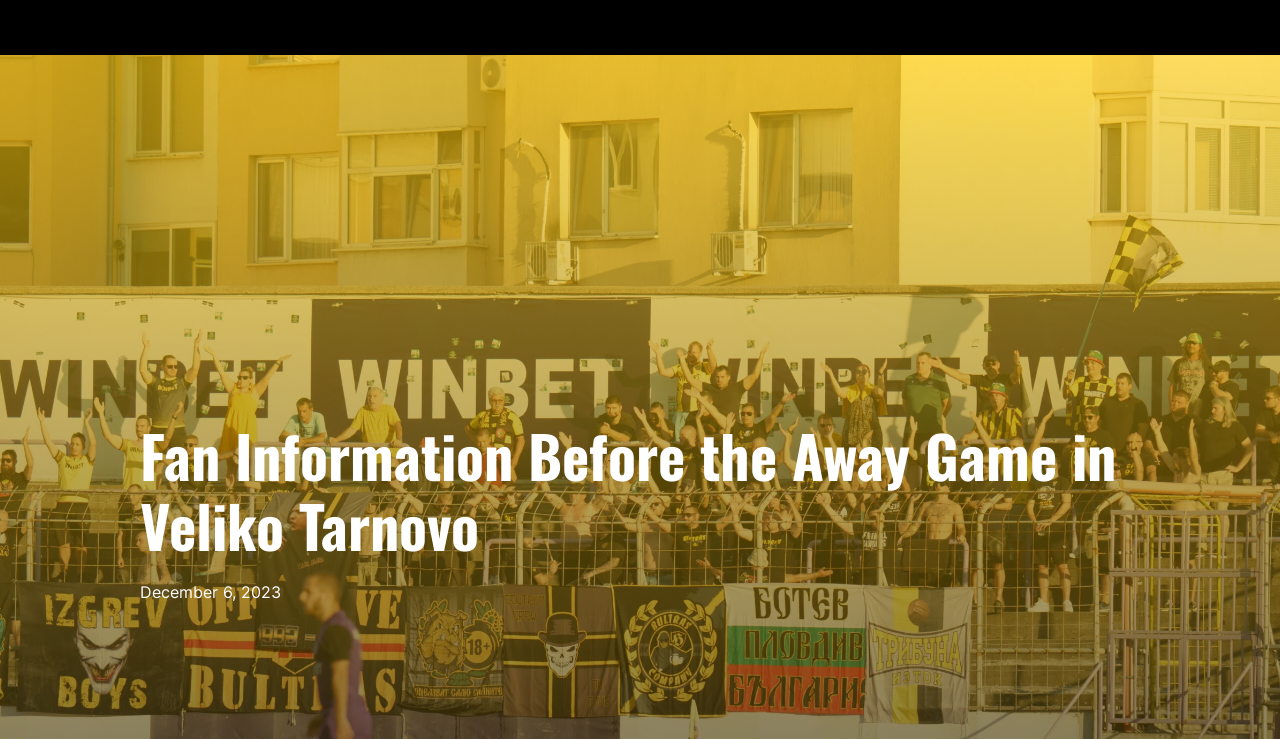Please specify the bounding box coordinates of the area that should be clicked to accomplish the following instruction: "go to news". The coordinates should consist of four float numbers between 0 and 1, i.e., [left, top, right, bottom].

[0.126, 0.008, 0.199, 0.06]